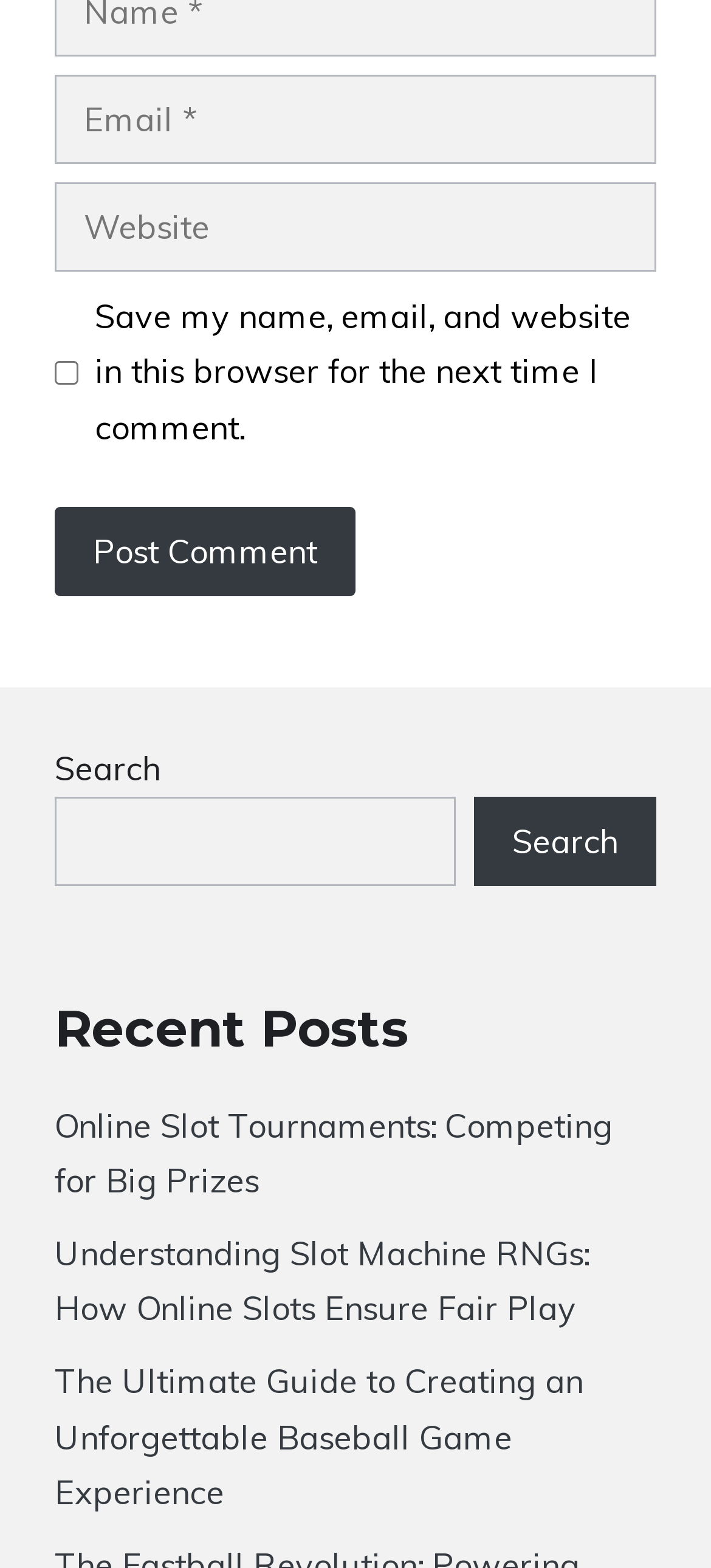What is the purpose of the search bar?
Please look at the screenshot and answer using one word or phrase.

Search the website